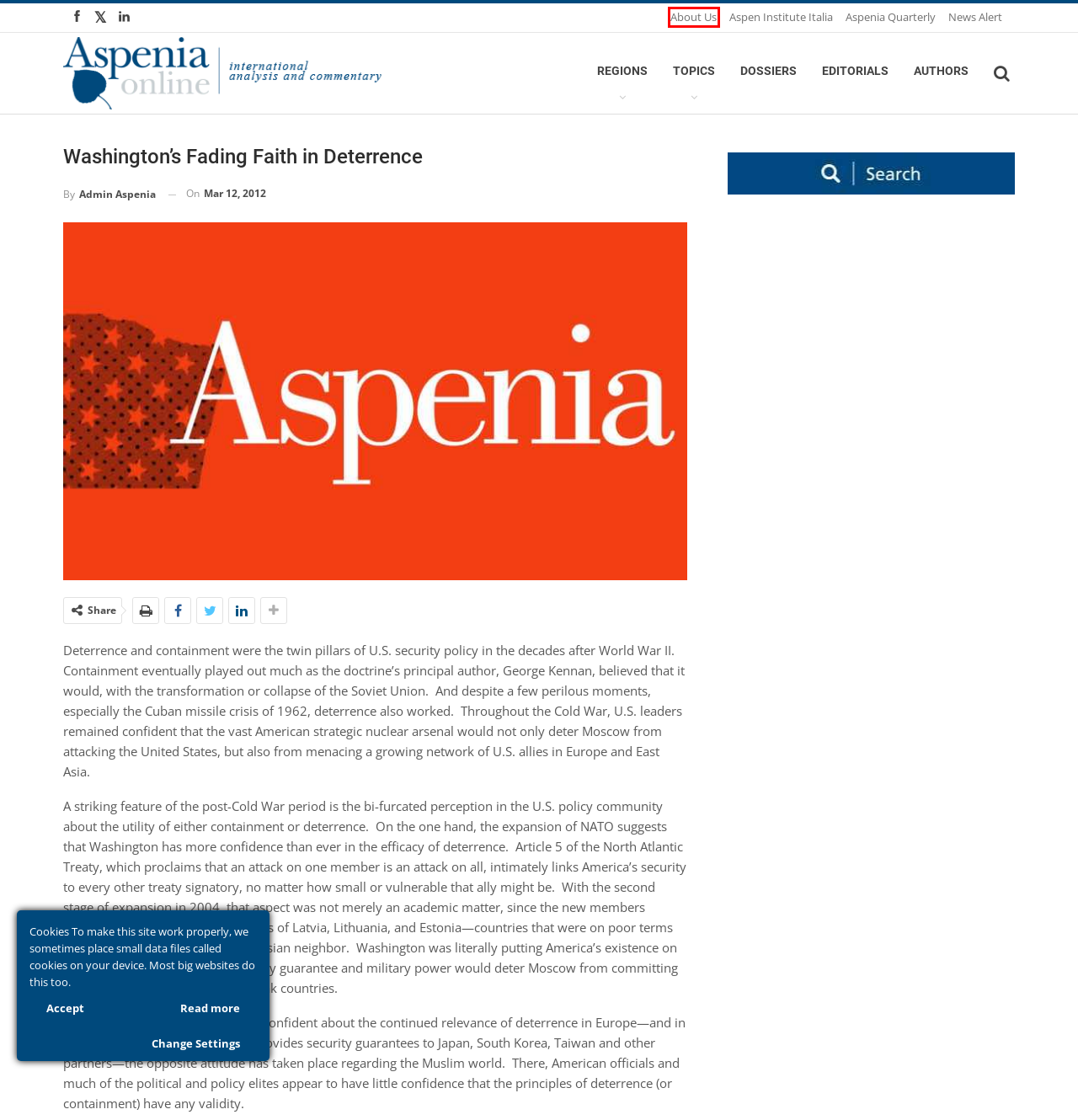Look at the screenshot of a webpage that includes a red bounding box around a UI element. Select the most appropriate webpage description that matches the page seen after clicking the highlighted element. Here are the candidates:
A. Regions – Aspenia Online
B. Editorials – Aspenia Online
C. Admin Aspenia – Aspenia Online
D. Topics – Aspenia Online
E. About us – Aspenia Online
F. Aspenia Classic – Aspenia Online
G. Aspenia Online – international analysis and commentary
H. Authors – Aspenia Online

E